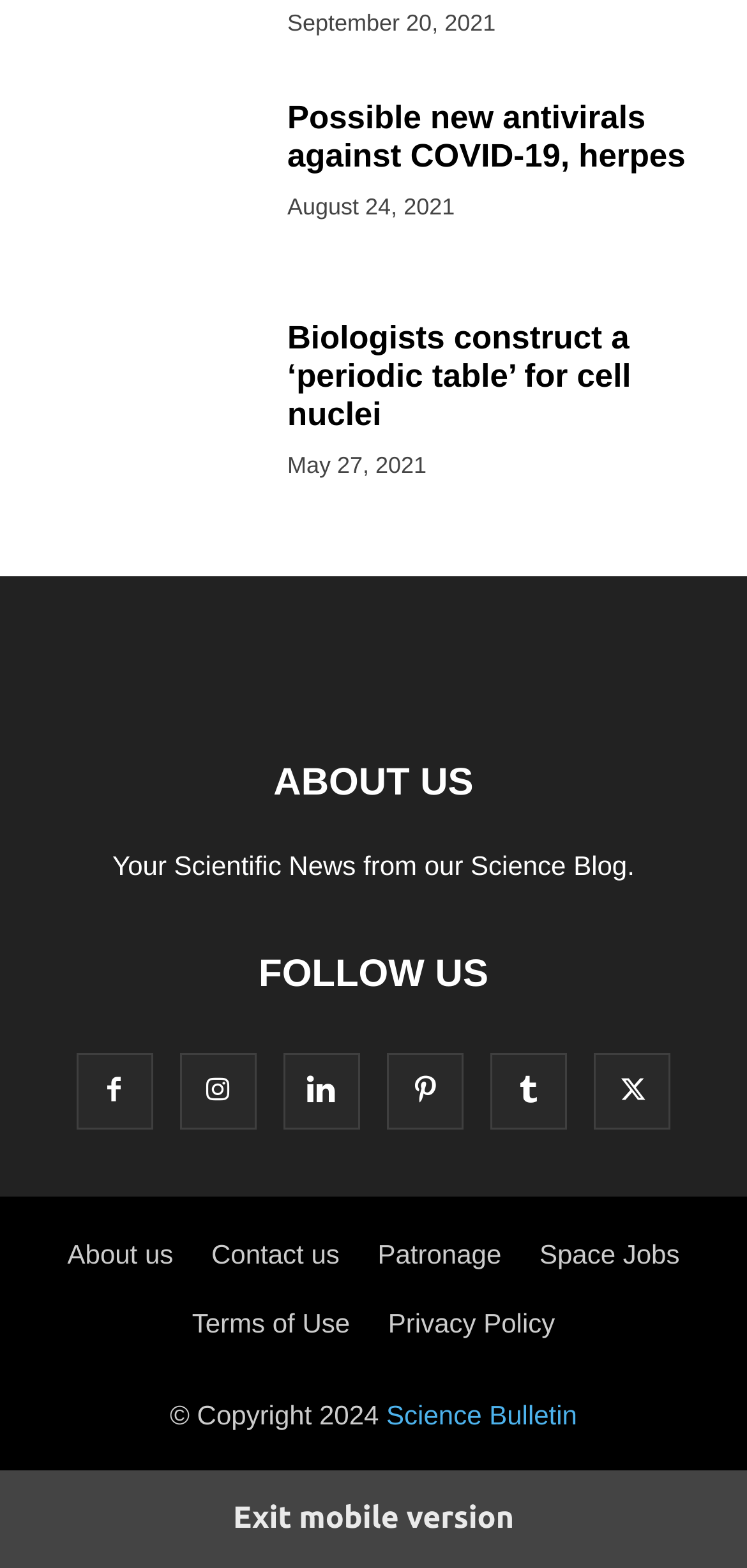Find the bounding box coordinates for the area that should be clicked to accomplish the instruction: "Read about the Science Bulletin team".

[0.09, 0.79, 0.232, 0.81]